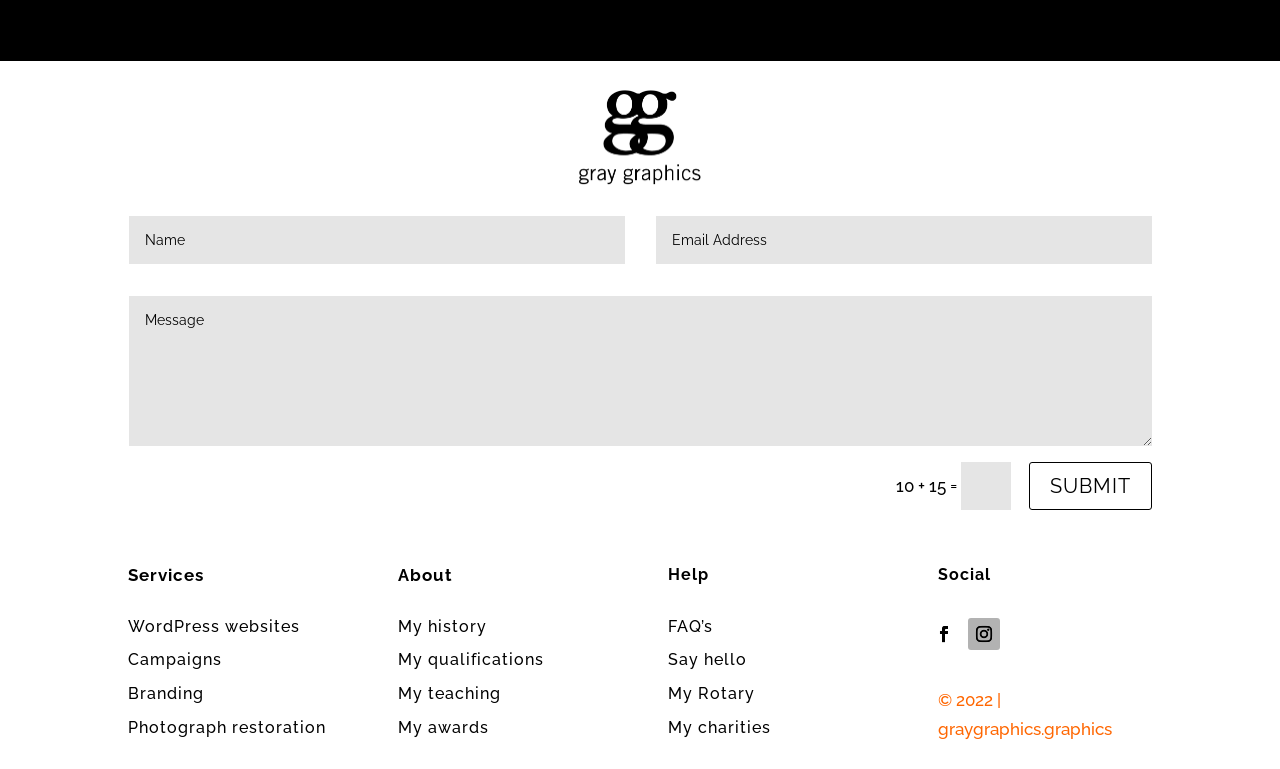Based on the image, please elaborate on the answer to the following question:
What is the calculation shown?

The StaticText element with ID 311 shows the calculation '10 + 15', followed by an '=' sign and a textbox to input the answer.